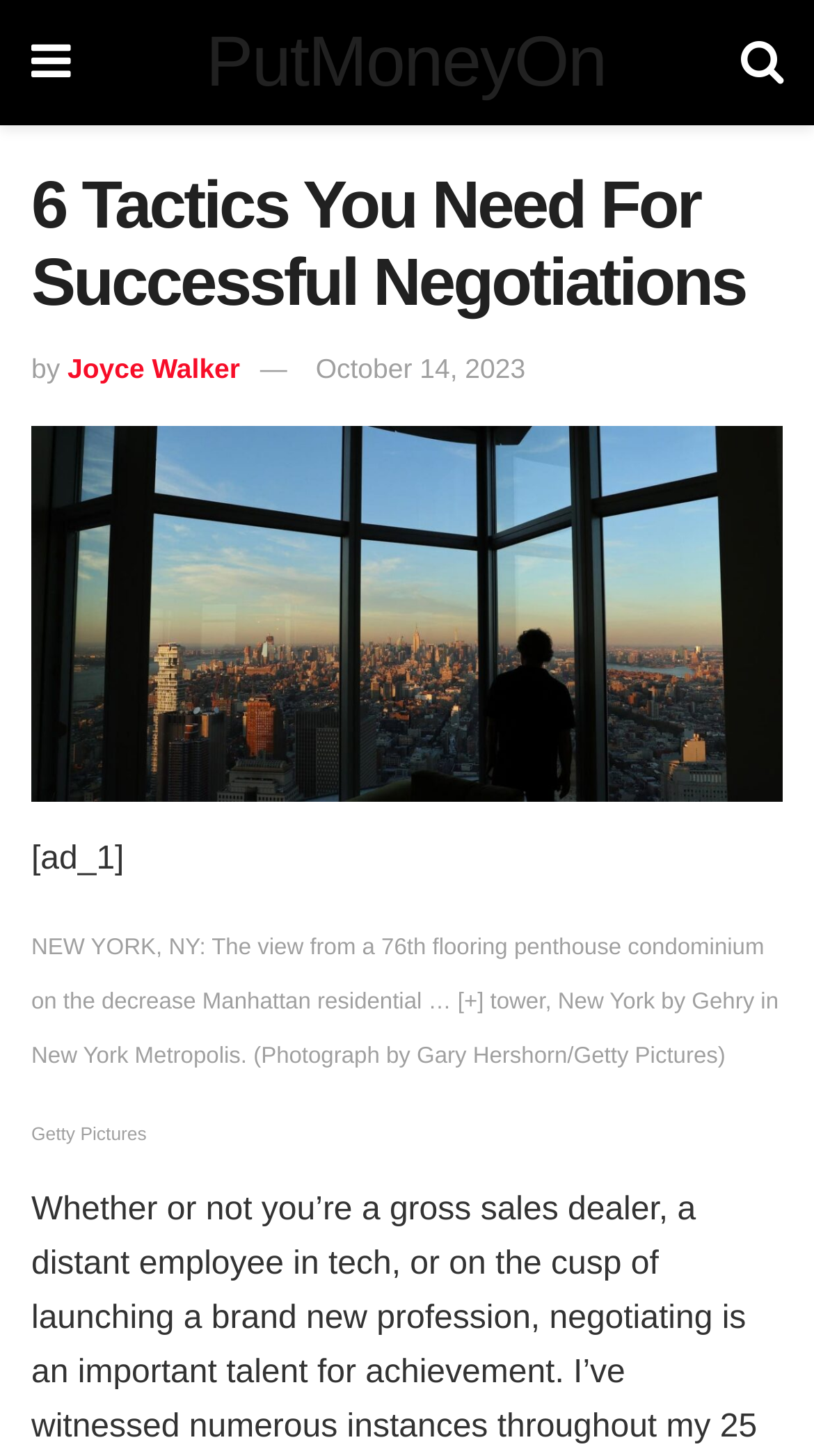What is the location mentioned in the article?
Using the image as a reference, answer with just one word or a short phrase.

New York